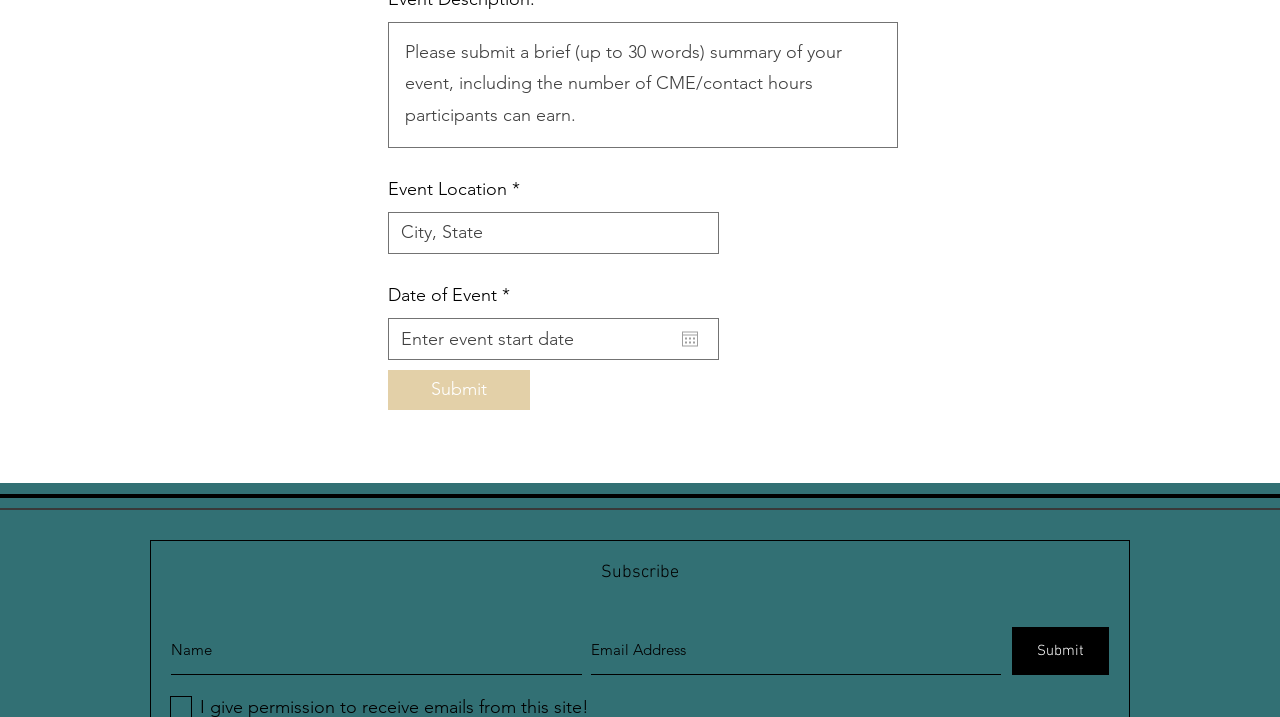Determine the bounding box coordinates of the clickable region to execute the instruction: "Select event location". The coordinates should be four float numbers between 0 and 1, denoted as [left, top, right, bottom].

[0.303, 0.296, 0.562, 0.354]